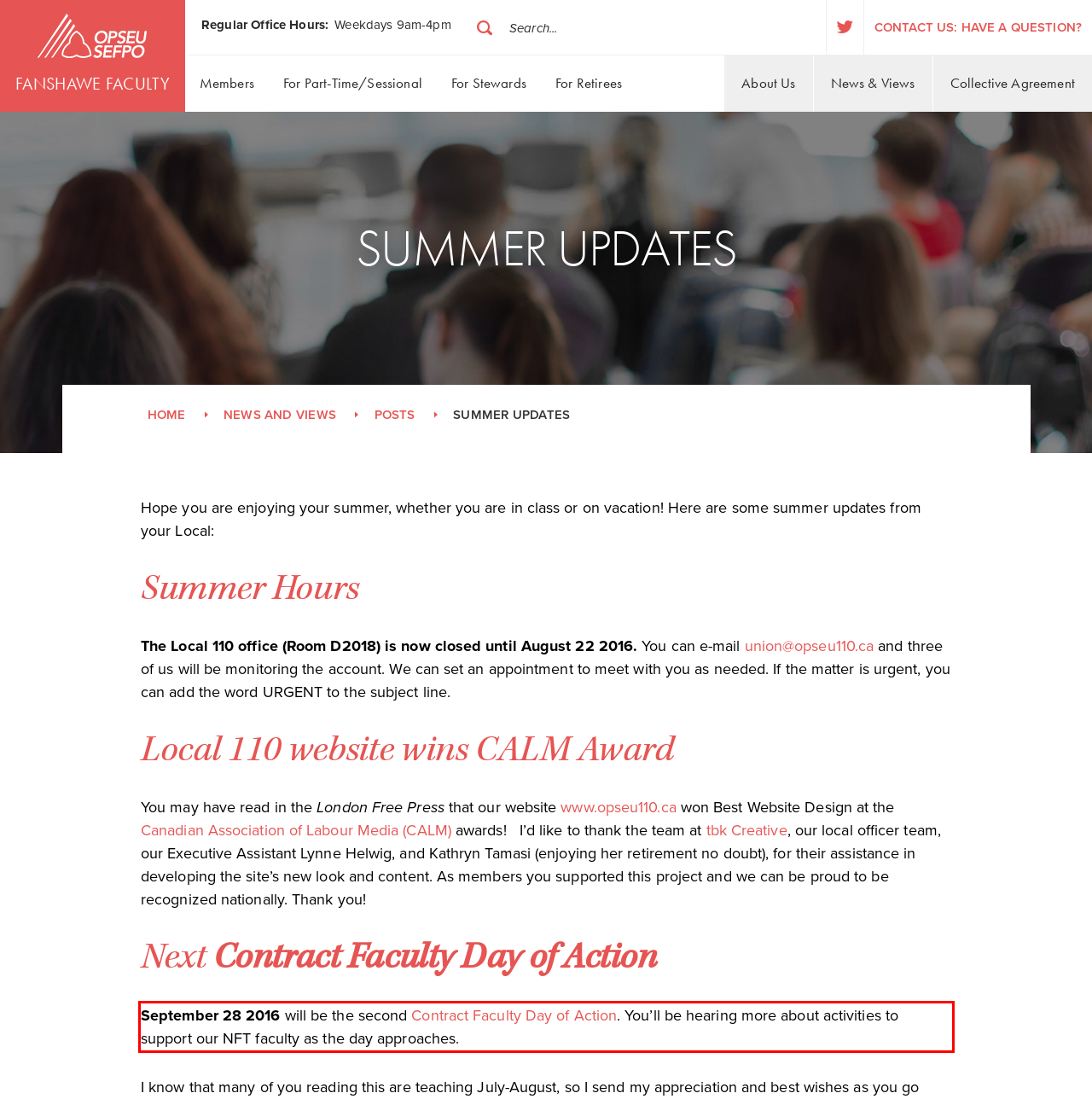Review the screenshot of the webpage and recognize the text inside the red rectangle bounding box. Provide the extracted text content.

September 28 2016 will be the second Contract Faculty Day of Action. You’ll be hearing more about activities to support our NFT faculty as the day approaches.